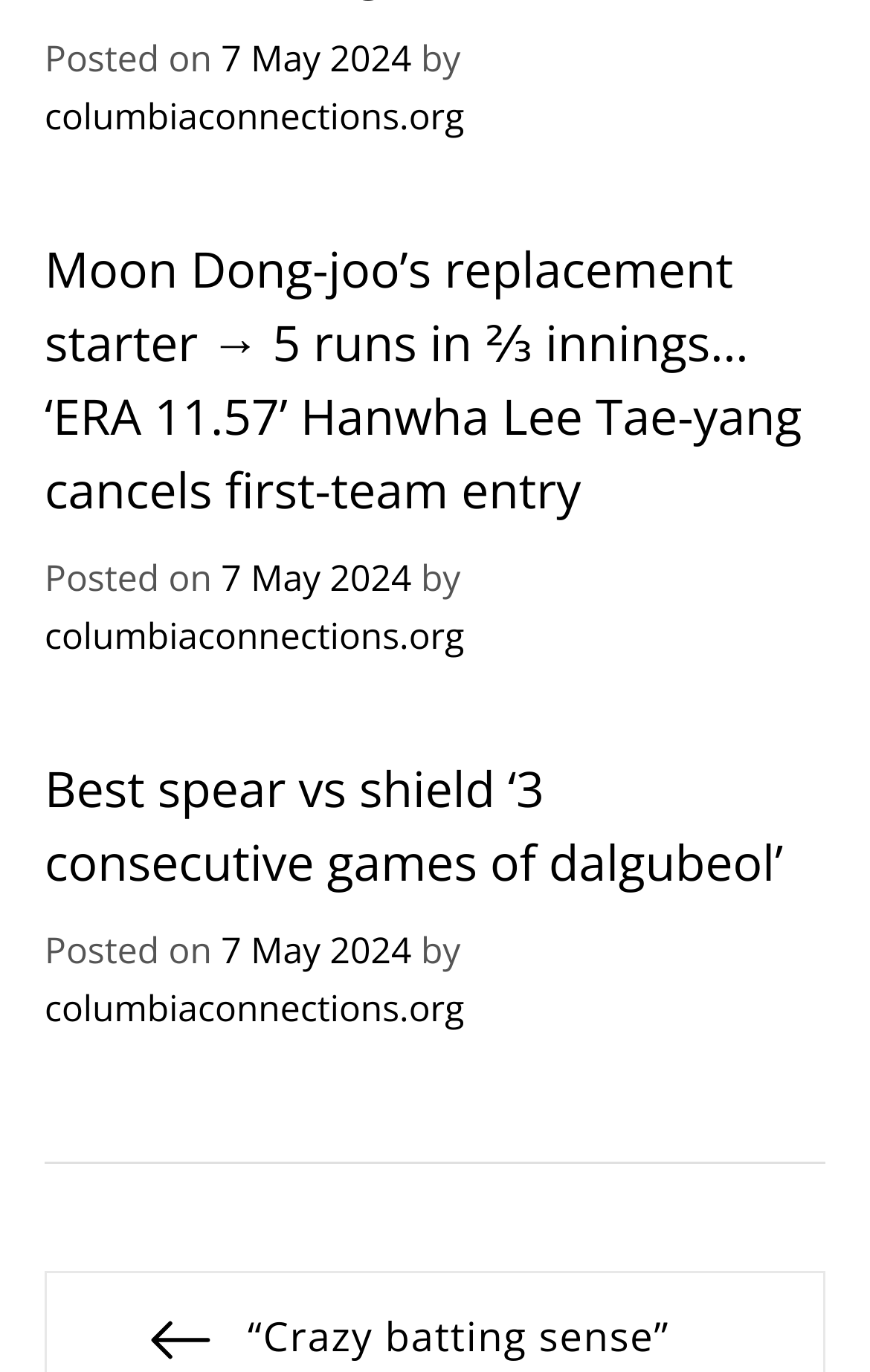Can you specify the bounding box coordinates of the area that needs to be clicked to fulfill the following instruction: "Visit the website of columbiaconnections.org"?

[0.051, 0.445, 0.534, 0.481]